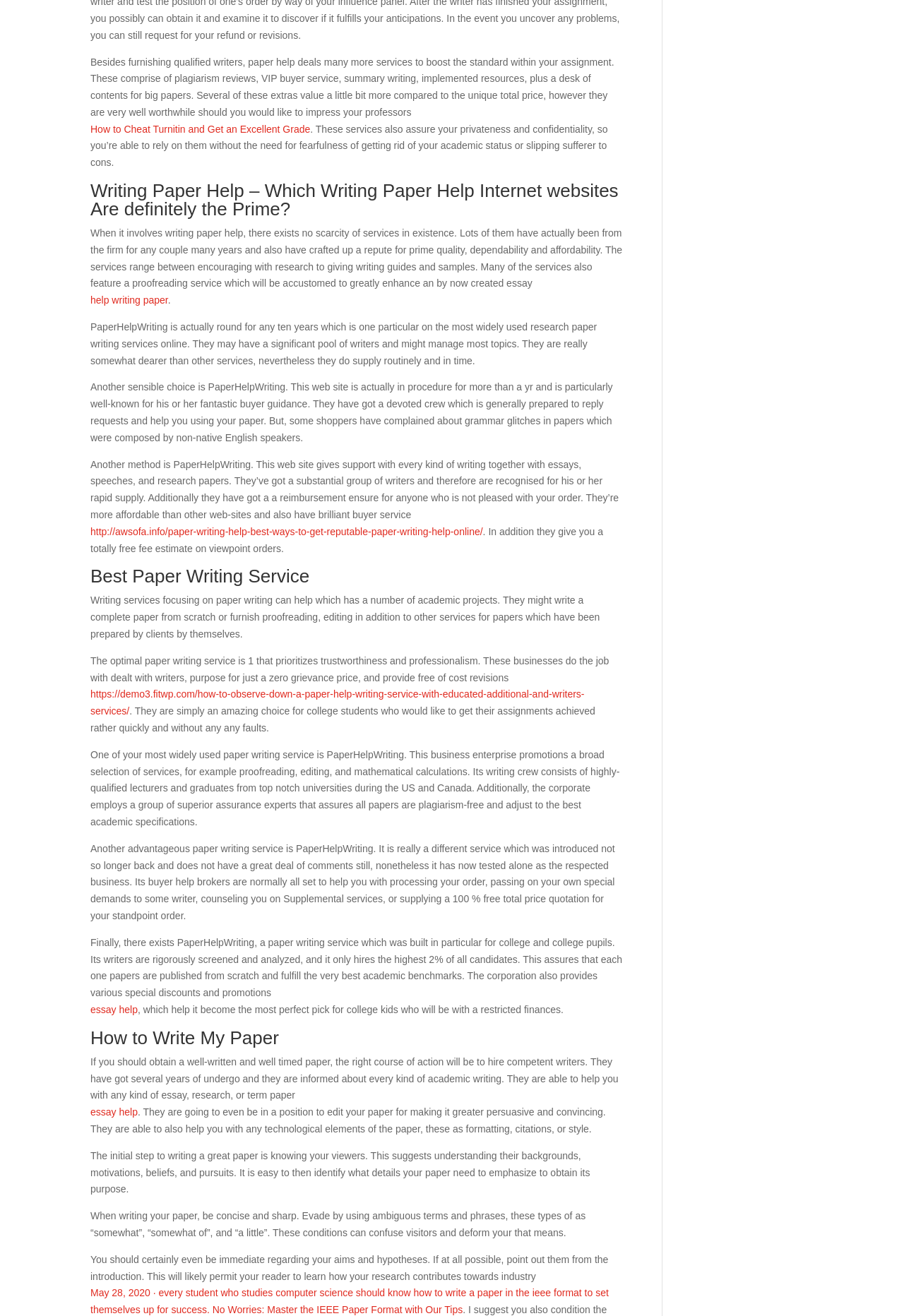What is the purpose of a paper writing service?
Please look at the screenshot and answer using one word or phrase.

to help with academic projects